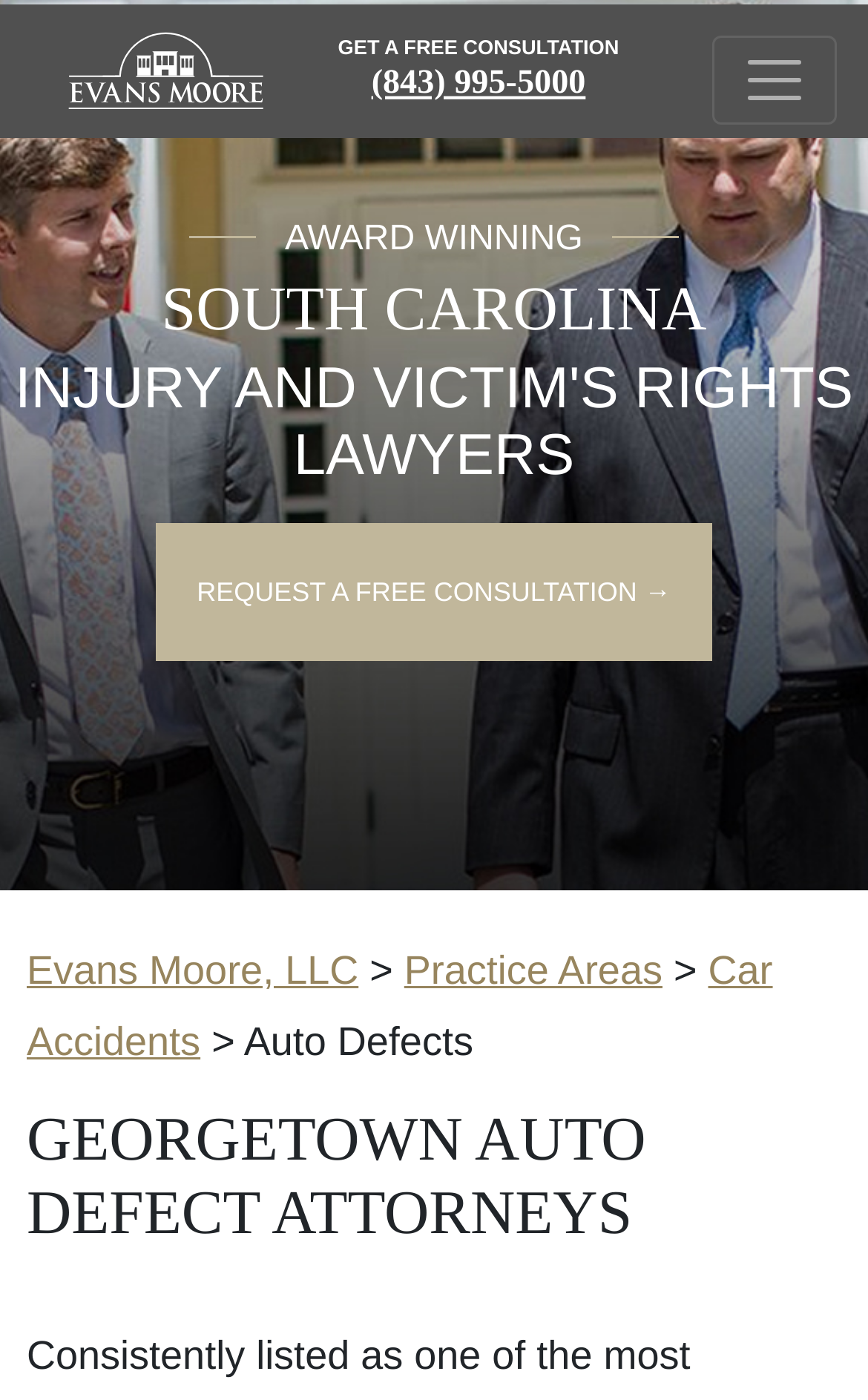Give a detailed explanation of the elements present on the webpage.

The webpage appears to be a law firm's website, specifically focused on auto defect attorneys and car accident lawyers in Georgetown. At the top left of the page, there is an image of the law firm's logo, "Evans Moore, LLC". 

To the right of the logo, there is a button labeled "Toggle navigation" which is not currently expanded. Below the logo and button, there is a prominent call-to-action section with the text "GET A FREE CONSULTATION" in a larger font size. Next to this text, there is a phone number "(843) 995-5000" which is a clickable link. 

Below the call-to-action section, there are three lines of text. The first line reads "AWARD WINNING", the second line reads "SOUTH CAROLINA", and the third line is a clickable link labeled "REQUEST A FREE CONSULTATION →". 

At the bottom left of the page, there is a section with a link to "Evans Moore, LLC" and a greater-than symbol. To the right of this section, there are two more links: "Practice Areas" and "Car Accidents". Below these links, there is a line of text that reads "Auto Defects". 

Finally, at the very bottom of the page, there is a heading that reads "GEORGETOWN AUTO DEFECT ATTORNEYS".